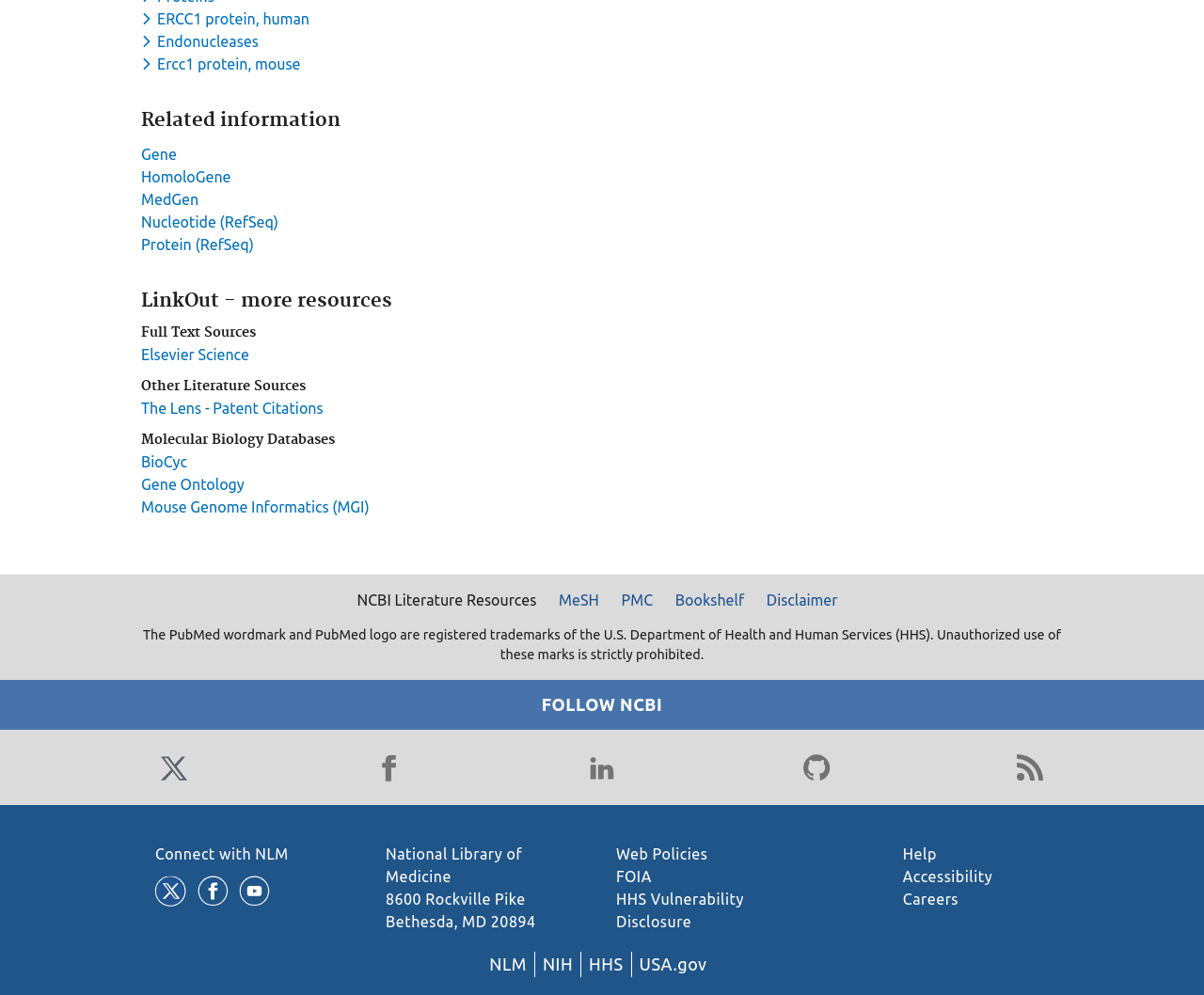Highlight the bounding box coordinates of the element you need to click to perform the following instruction: "Go to Gene."

[0.117, 0.147, 0.147, 0.164]